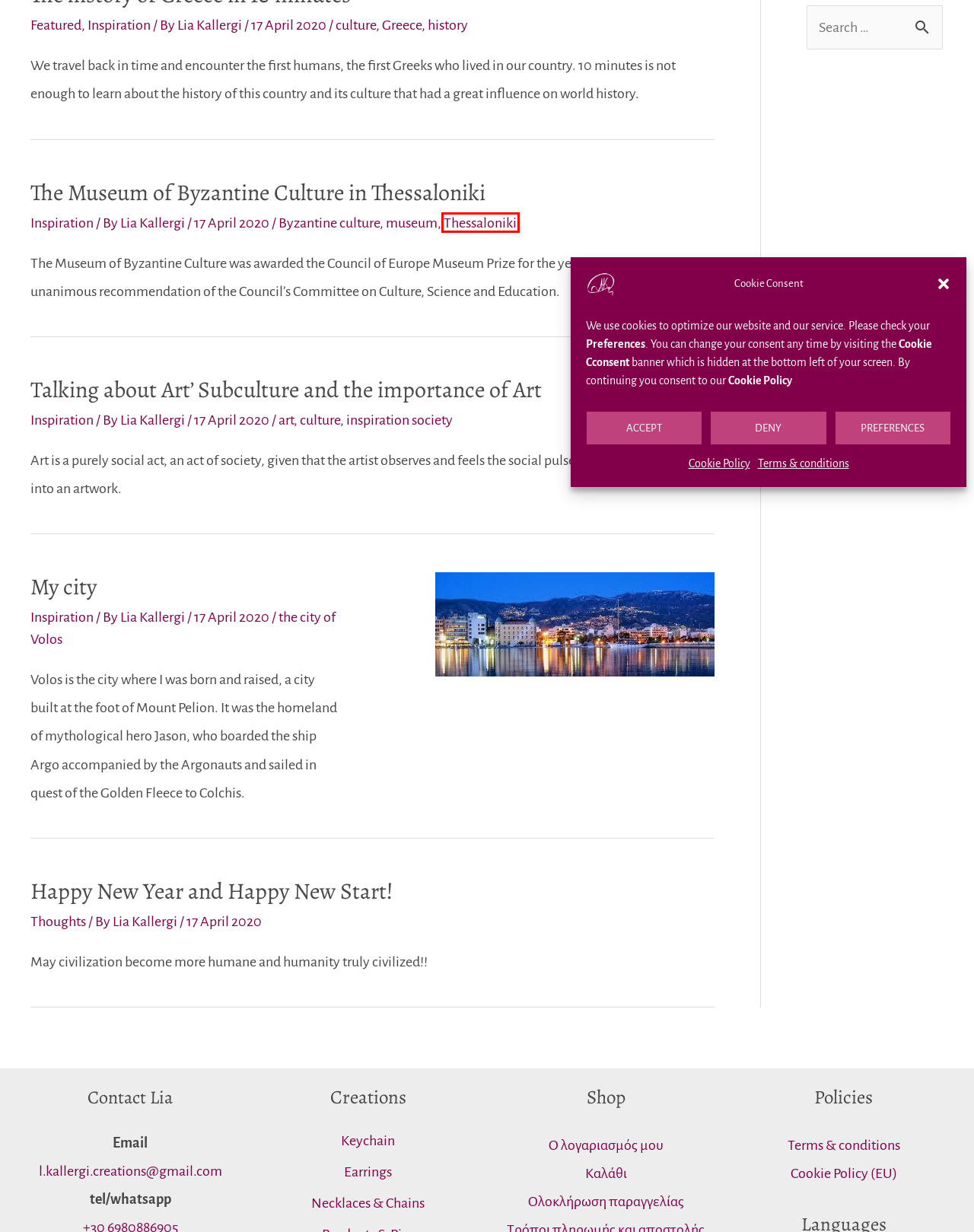You are provided with a screenshot of a webpage where a red rectangle bounding box surrounds an element. Choose the description that best matches the new webpage after clicking the element in the red bounding box. Here are the choices:
A. Lia Kallergi Creations - Happy New Year and Happy New Start!
B. Lia Kallergi, Author at Lia Kallergi Creations
C. Lia Kallergi Creations - Terms & conditions
D. Necklaces & Chains Archives - Lia Kallergi Creations
E. the city of Volos Archives - Lia Kallergi Creations
F. Λία Καλλέργη Δημιουργίες - Ο λογαριασμός μου
G. Thessaloniki Archives - Lia Kallergi Creations
H. culture Archives - Lia Kallergi Creations

G